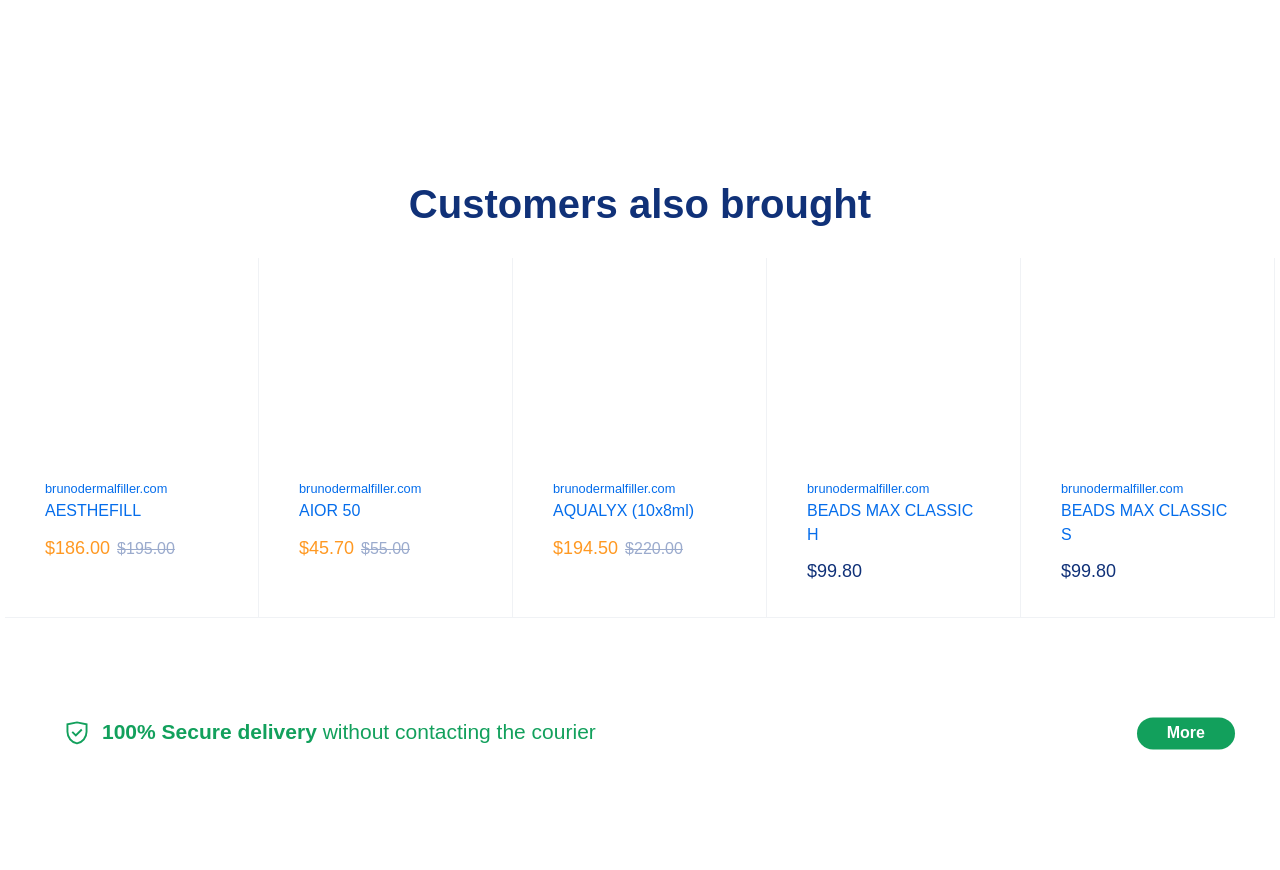Based on the visual content of the image, answer the question thoroughly: What is the purpose of the buttons with images?

I inferred the purpose of the buttons with images by looking at their positions and the fact that they have images, which suggests that they are used for navigation, such as going to the previous or next page.